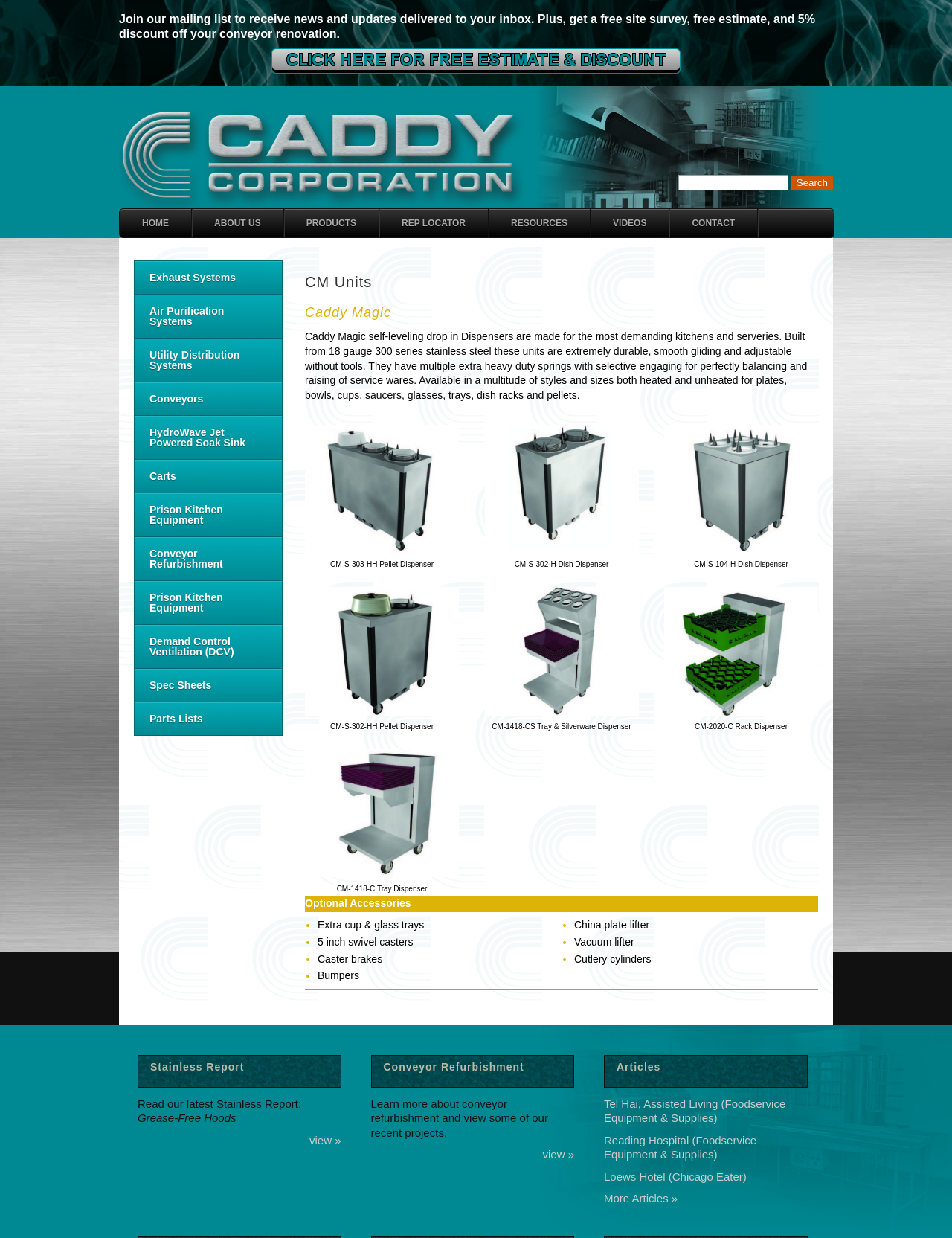Locate the bounding box of the UI element described in the following text: "Resources".

[0.513, 0.169, 0.62, 0.192]